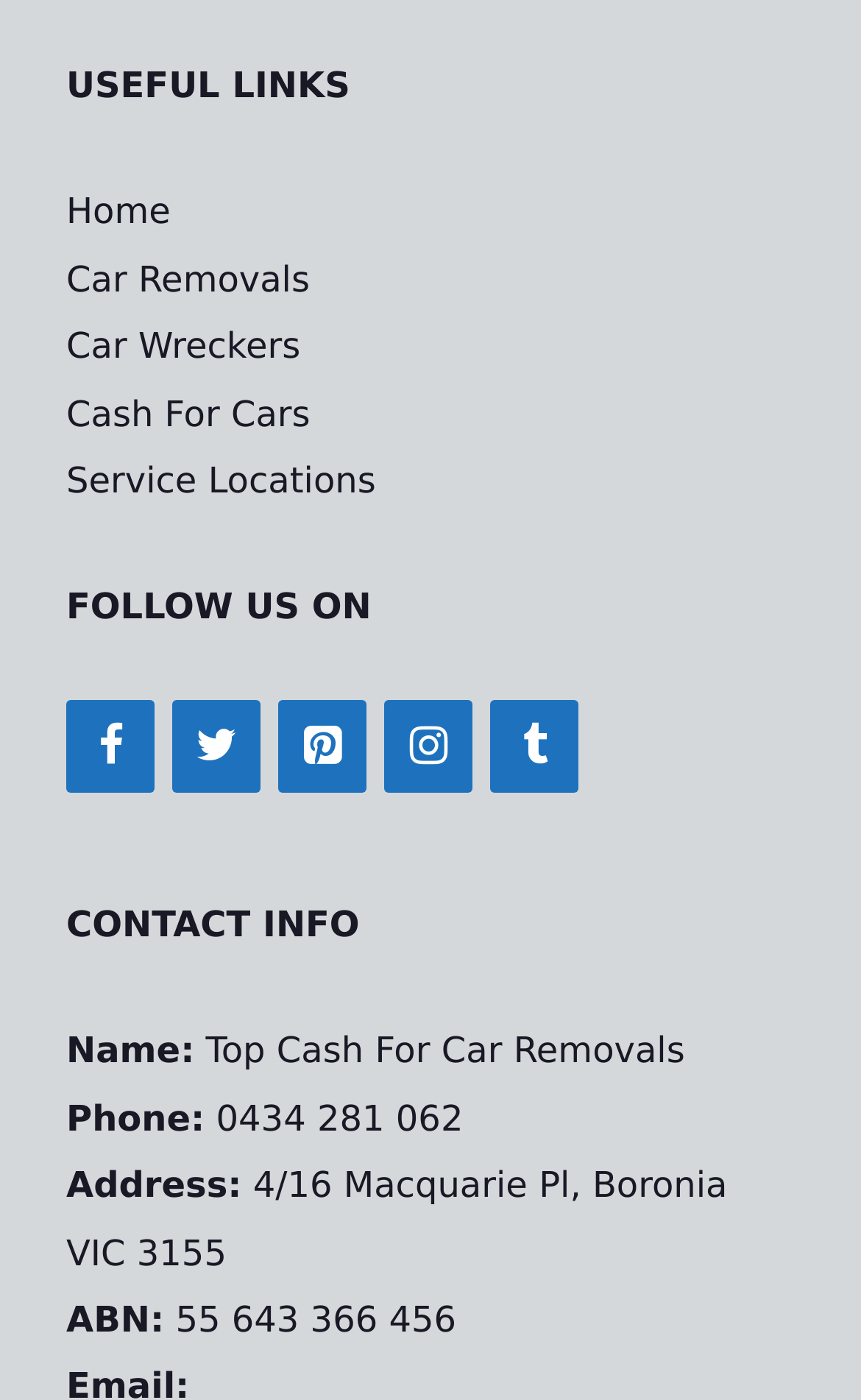Identify the bounding box coordinates of the area that should be clicked in order to complete the given instruction: "read more about top cash for car removals". The bounding box coordinates should be four float numbers between 0 and 1, i.e., [left, top, right, bottom].

[0.62, 0.211, 0.831, 0.241]